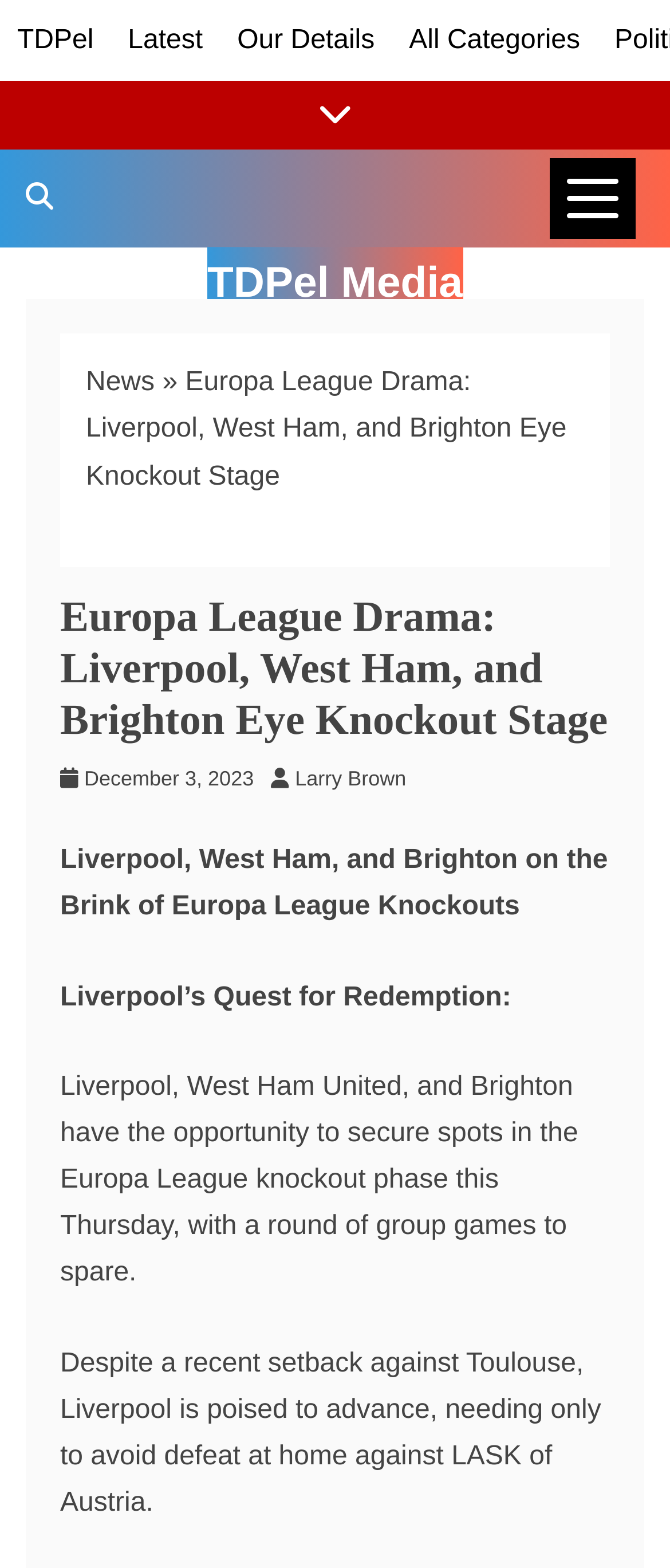Please provide the bounding box coordinates for the element that needs to be clicked to perform the following instruction: "go to TDPel homepage". The coordinates should be given as four float numbers between 0 and 1, i.e., [left, top, right, bottom].

[0.026, 0.016, 0.14, 0.035]